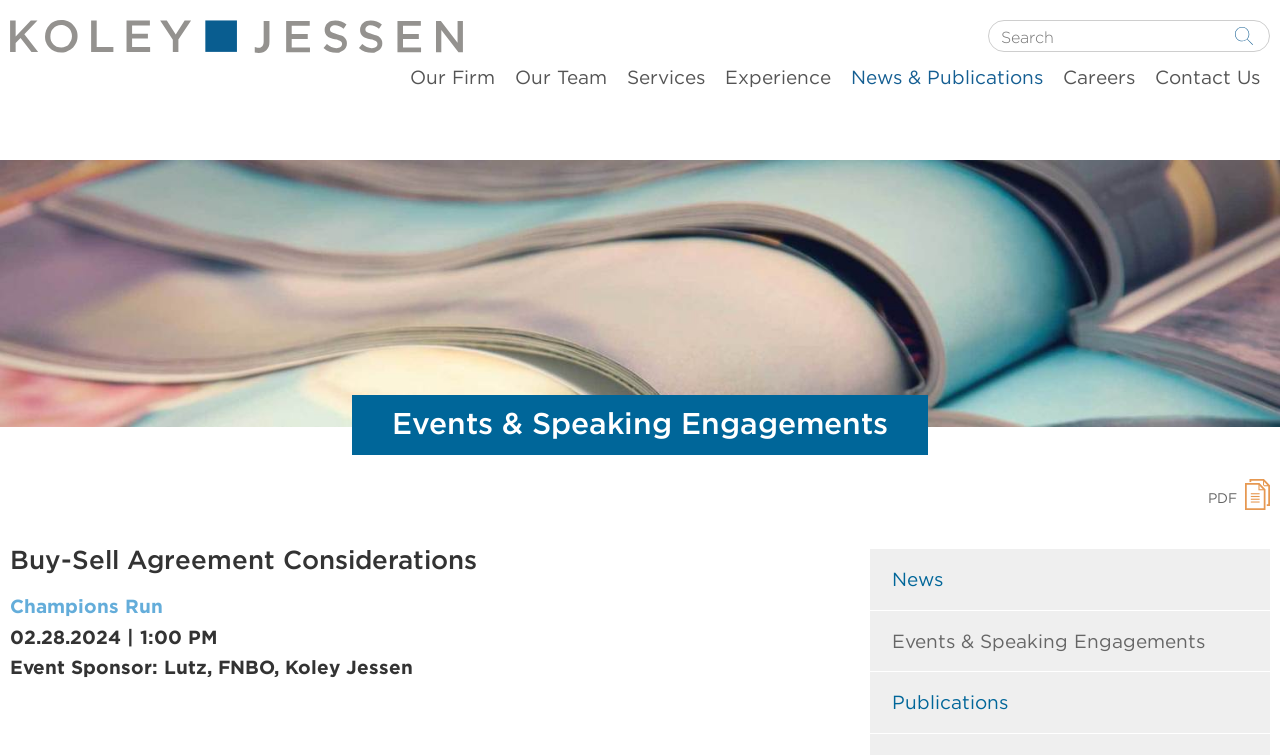Please identify the bounding box coordinates of the element's region that should be clicked to execute the following instruction: "Click on the 'Events & Speaking Engagements' link". The bounding box coordinates must be four float numbers between 0 and 1, i.e., [left, top, right, bottom].

[0.697, 0.829, 0.975, 0.869]